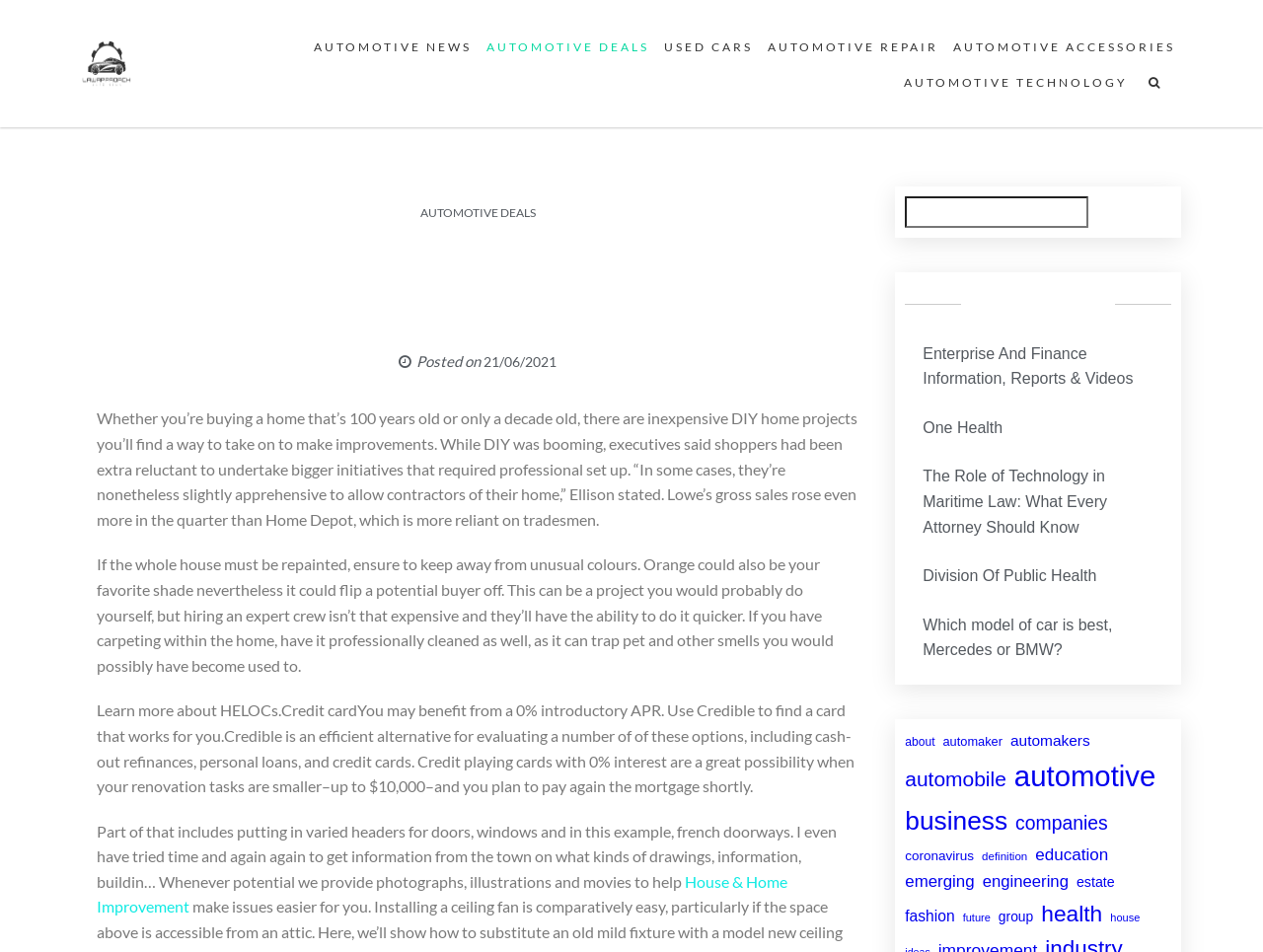Craft a detailed narrative of the webpage's structure and content.

This webpage appears to be a blog or news article page, with a focus on home improvement and DIY projects. At the top of the page, there is a header section with links to various categories, including "AUTOMOTIVE NEWS", "USED CARS", and "AUTOMOTIVE ACCESSORIES". Below this, there is a prominent heading that reads "Please Stop Modeling Your Personal Home After Home - LA", which suggests that the article is about home renovation and DIY projects.

The main content of the page is divided into several sections. The first section appears to be an introduction to the article, discussing the benefits of DIY home projects and how they can be done on a budget. This section is followed by several paragraphs of text, each discussing a specific aspect of home renovation, such as painting, carpet cleaning, and installing headers for doors and windows.

To the right of the main content, there is a search bar with a button labeled "Search". Below this, there is a section labeled "RECENT POSTS", which lists several links to other articles on the site. These articles appear to be related to various topics, including business, health, and technology.

At the bottom of the page, there is a section with links to various categories, including "about", "automaker", "automakers", and "automotive". These links likely lead to other articles or sections of the site related to these topics.

Overall, the page appears to be well-organized and easy to navigate, with a clear focus on providing information and resources related to home improvement and DIY projects.